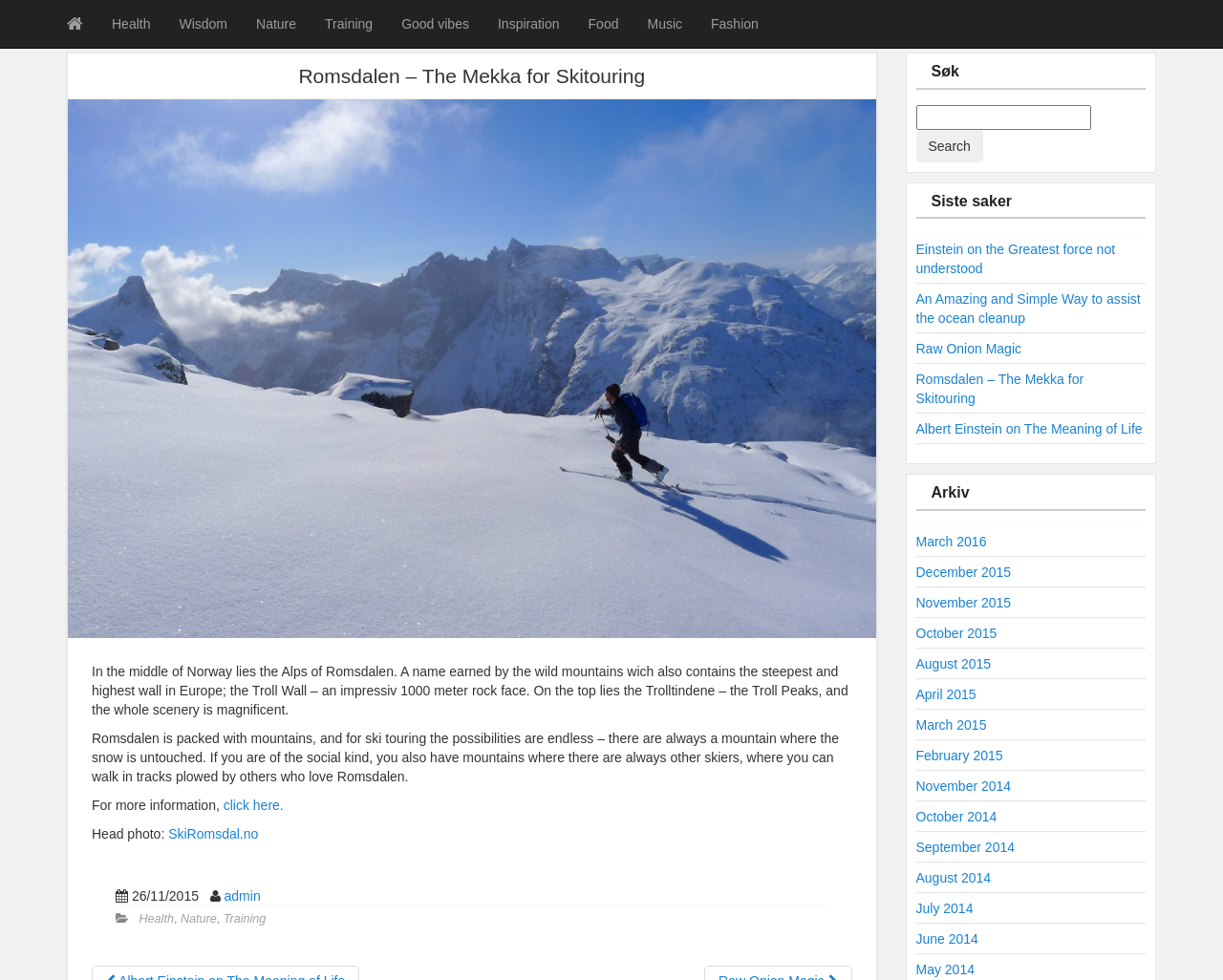Extract the bounding box coordinates for the UI element described by the text: "parent_node: About us aria-describedby="menulink-3" aria-label="Submenu"". The coordinates should be in the form of [left, top, right, bottom] with values between 0 and 1.

None